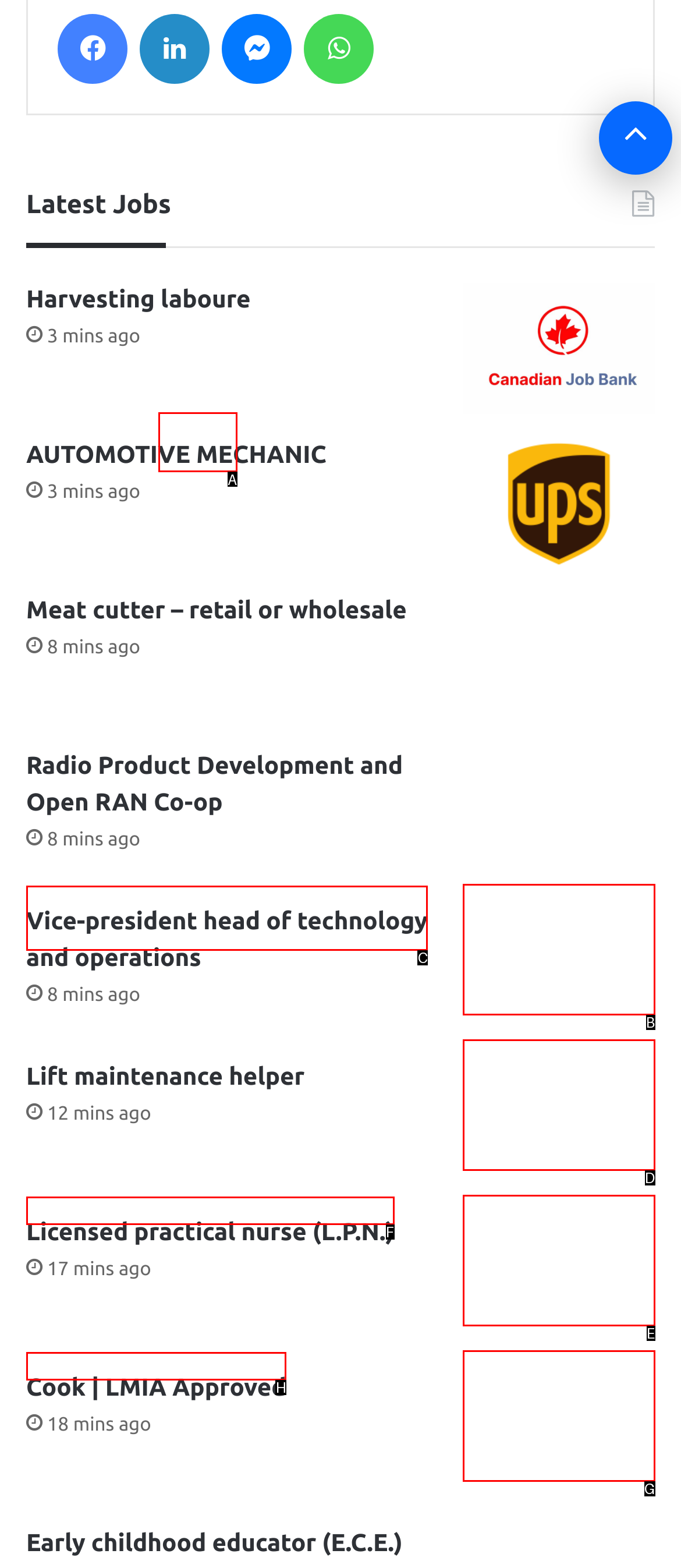Given the description: Menu, identify the HTML element that fits best. Respond with the letter of the correct option from the choices.

None